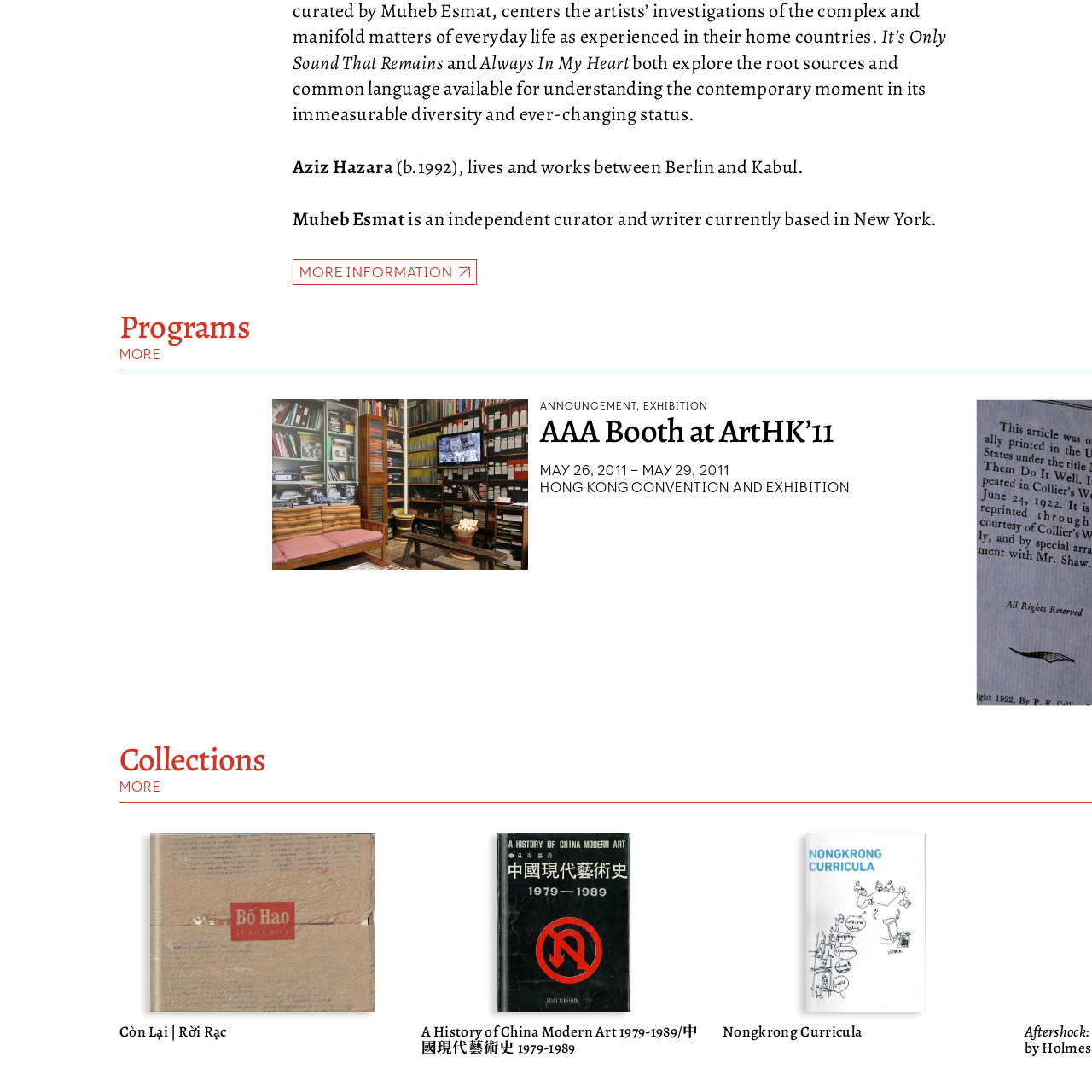Describe in detail the image that is highlighted by the red bounding box.

The image depicts the cover of the book "A History of China Modern Art 1979-1989 / 中國現代藝術史 1979-1989." The cover design suggests an exploration of the modern art movements that emerged in China during the late 20th century, providing insights into the transformations in artistic expression during this period. It likely features a combination of abstract elements and possibly historical references that align with the theme of contemporary Chinese art. The book serves as an important resource for understanding not only the art of that era but also the sociopolitical context that influenced it. This scholarly work would appeal to students, researchers, and enthusiasts of art history.